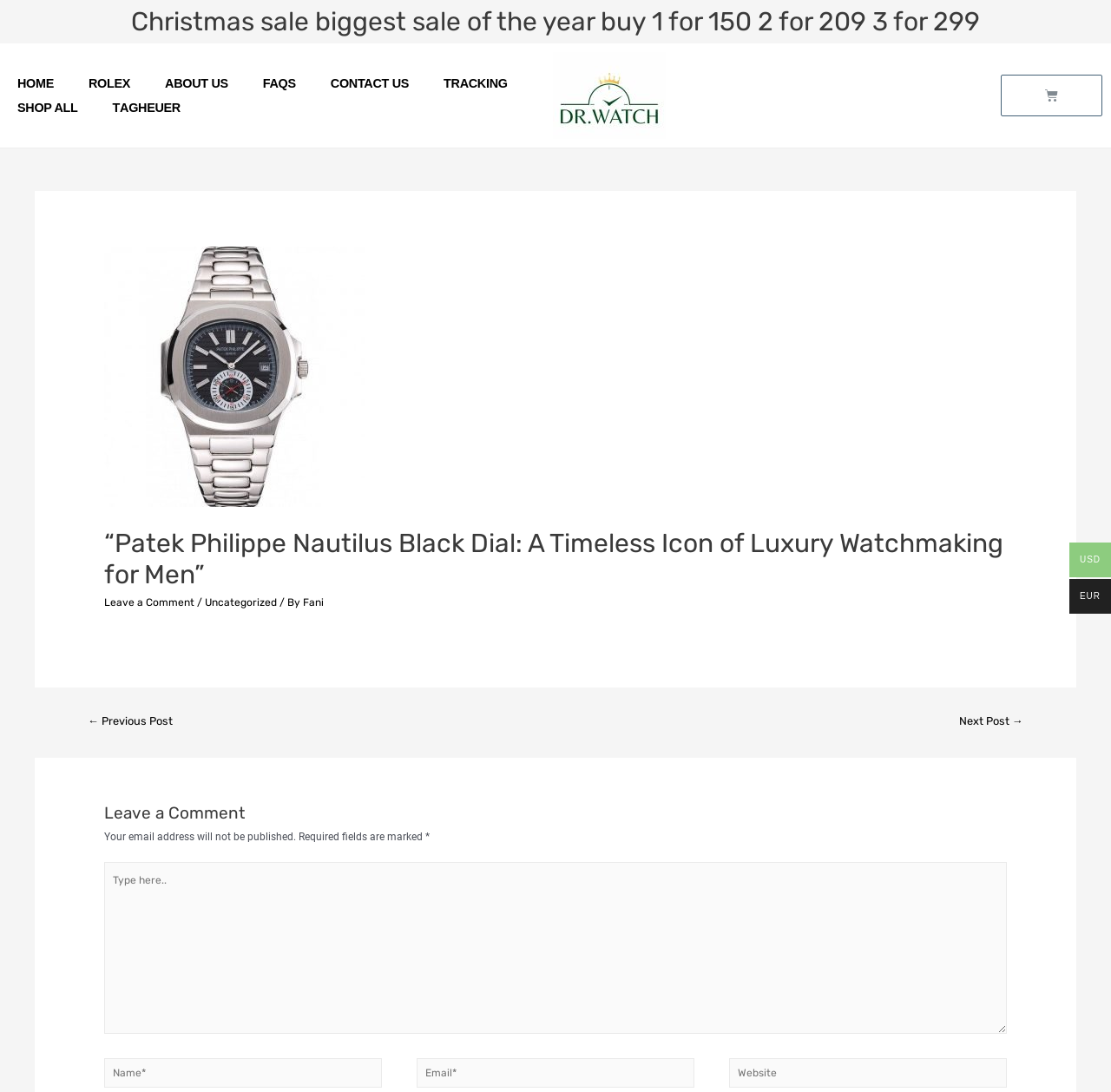What is the purpose of the textbox at the bottom of the webpage?
From the screenshot, supply a one-word or short-phrase answer.

Leave a comment